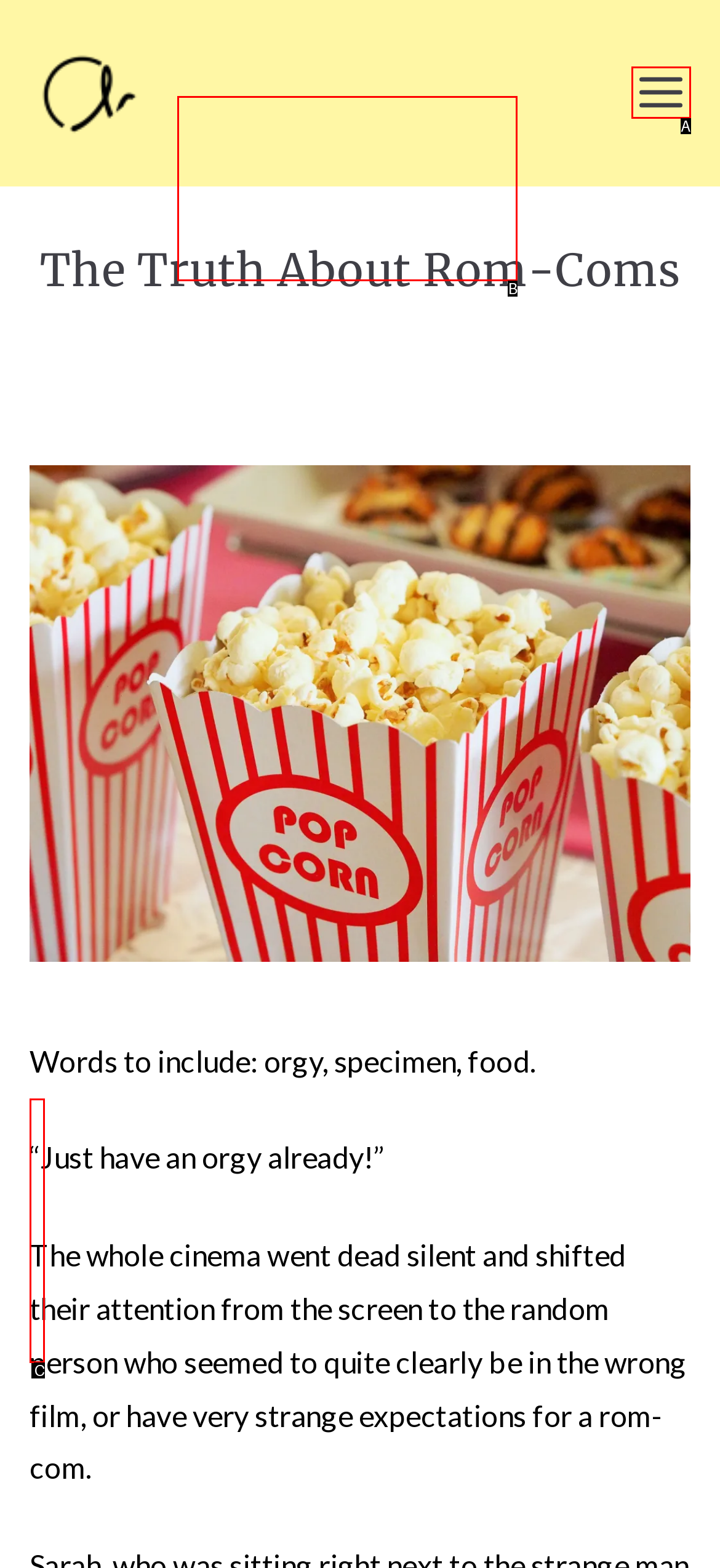What letter corresponds to the UI element described here: Alaine Thompson
Reply with the letter from the options provided.

B